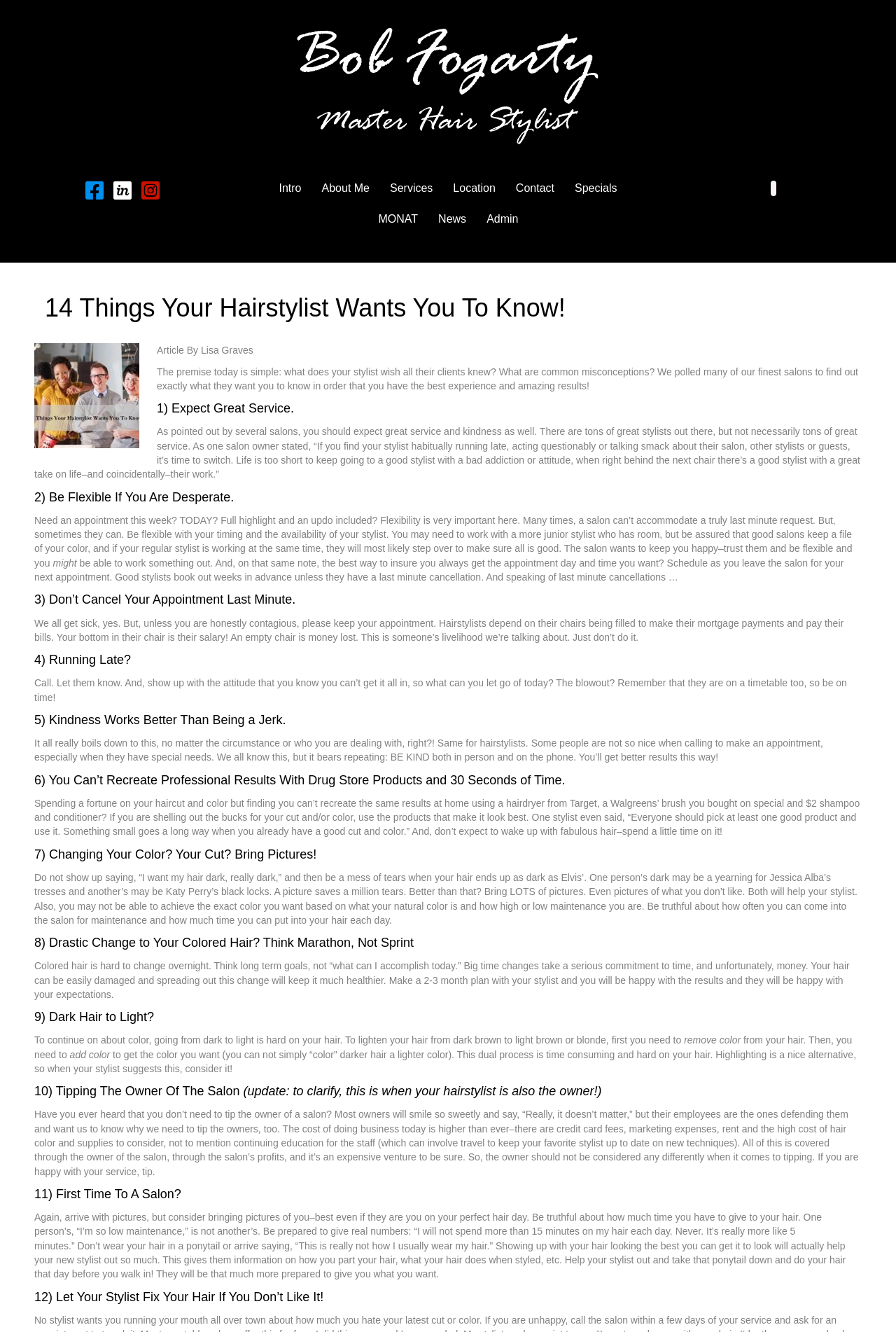Could you provide the bounding box coordinates for the portion of the screen to click to complete this instruction: "Login to the forum"?

None